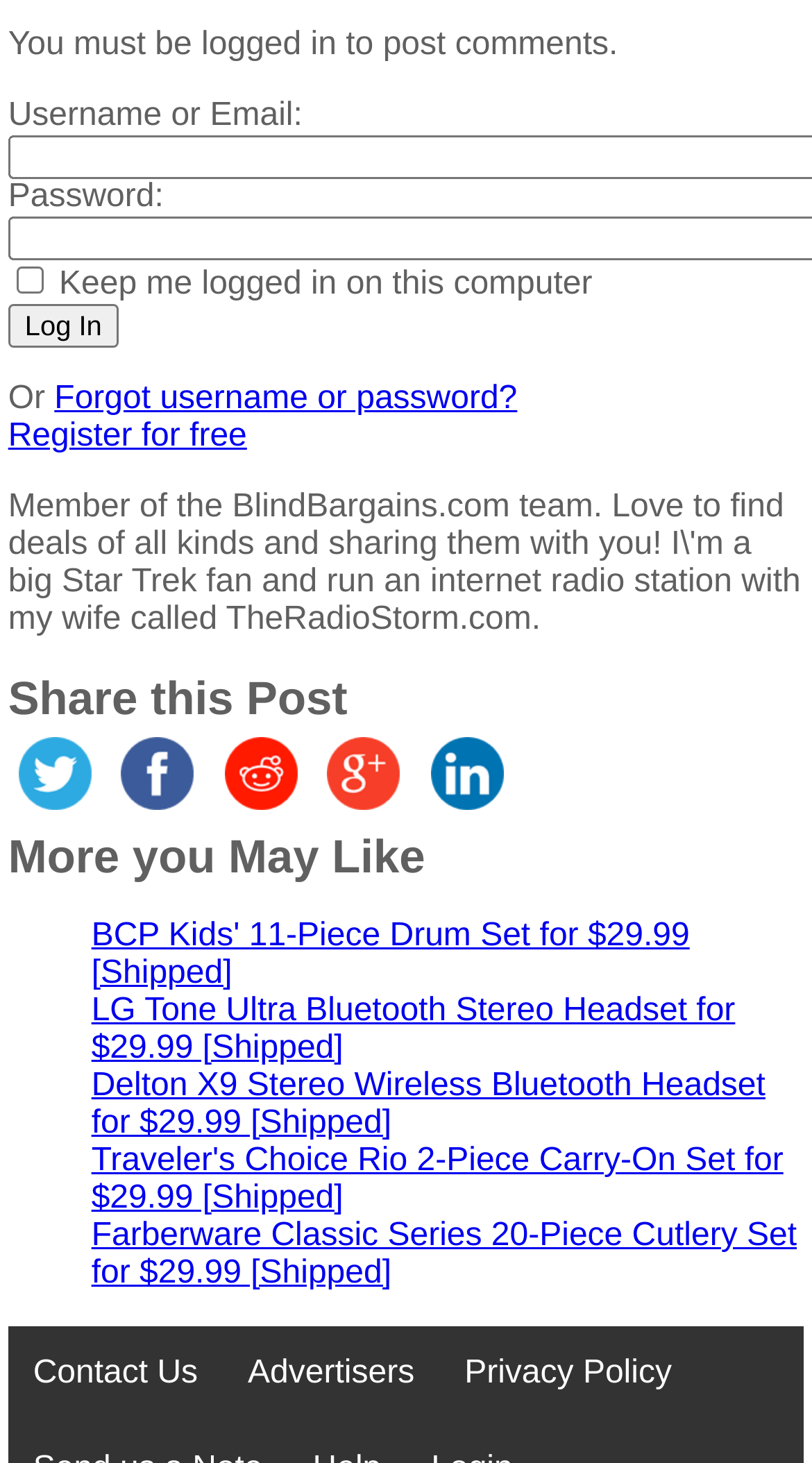Please find the bounding box for the UI element described by: "Forgot username or password?".

[0.067, 0.261, 0.637, 0.285]